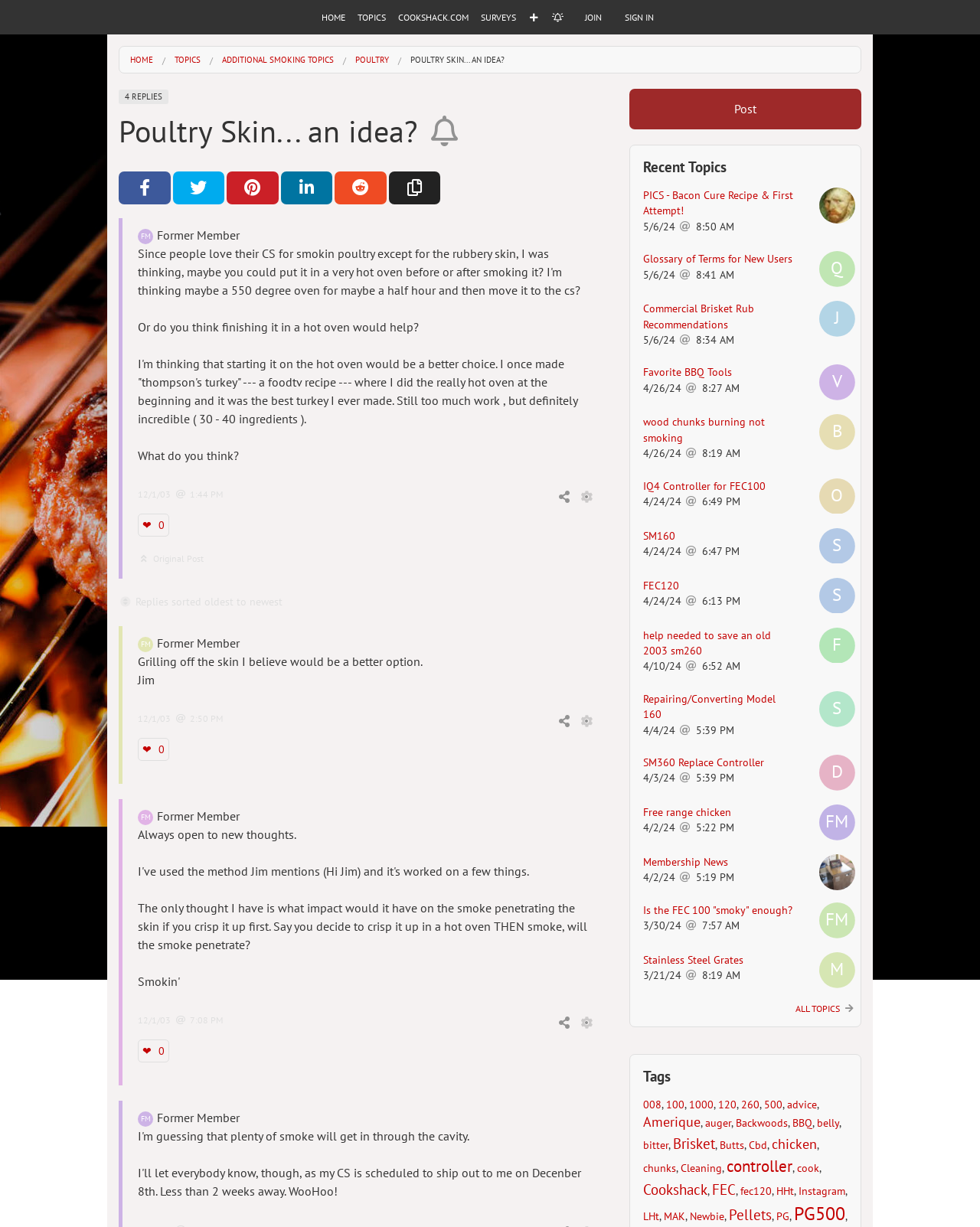Please provide the bounding box coordinates in the format (top-left x, top-left y, bottom-right x, bottom-right y). Remember, all values are floating point numbers between 0 and 1. What is the bounding box coordinate of the region described as: Sample Page

None